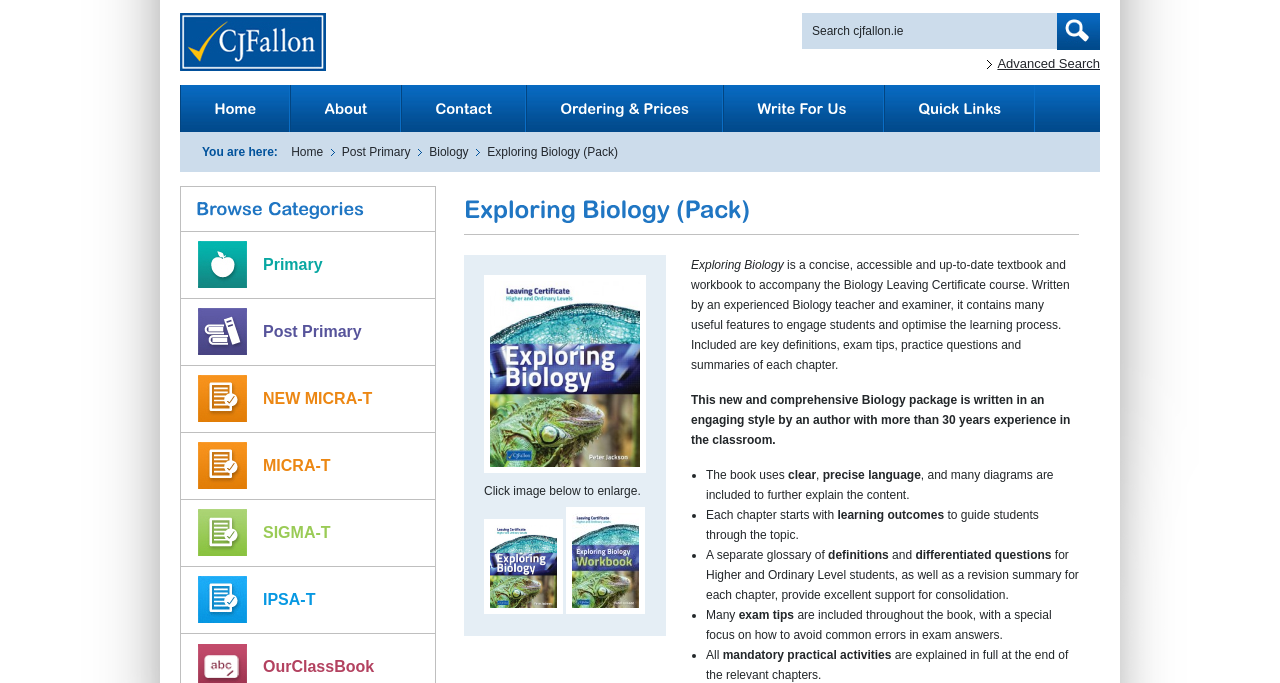Please provide the bounding box coordinate of the region that matches the element description: CJFallon. Coordinates should be in the format (top-left x, top-left y, bottom-right x, bottom-right y) and all values should be between 0 and 1.

[0.141, 0.019, 0.255, 0.104]